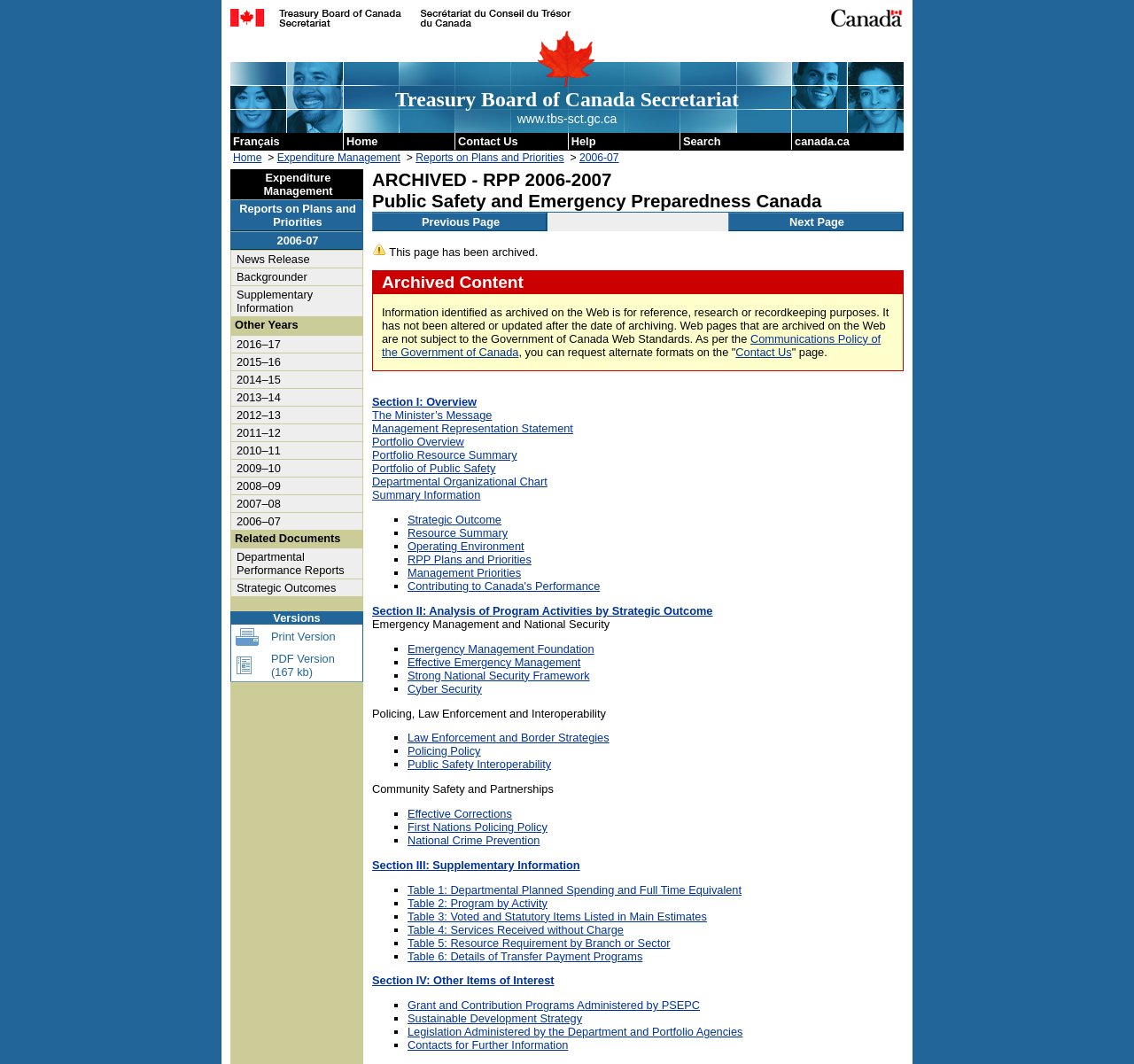Identify the bounding box coordinates of the clickable section necessary to follow the following instruction: "Go to 'Apr'". The coordinates should be presented as four float numbers from 0 to 1, i.e., [left, top, right, bottom].

None